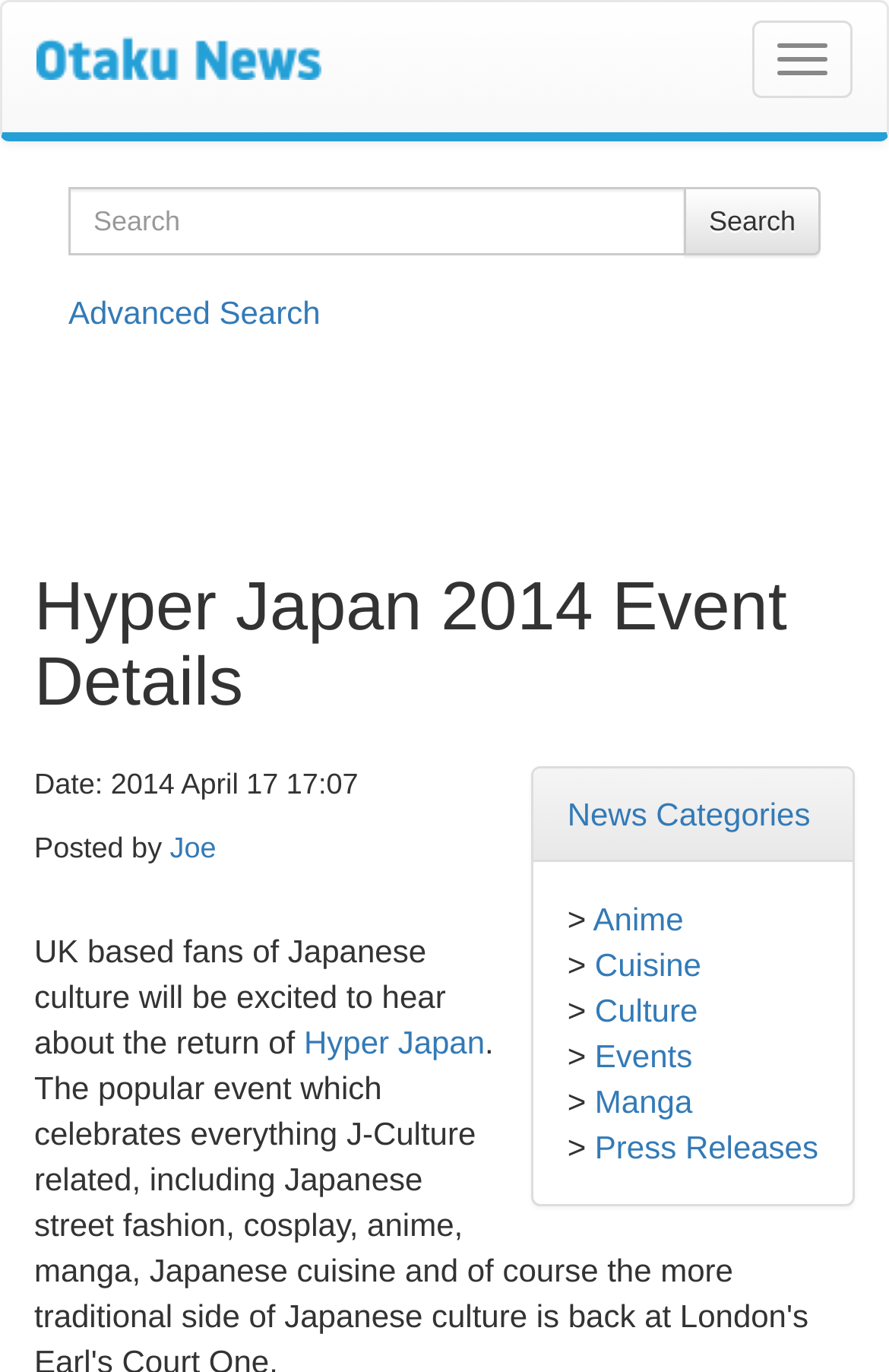Identify the bounding box for the described UI element: "parent_node: Search name="searchText" placeholder="Search"".

[0.077, 0.136, 0.772, 0.186]